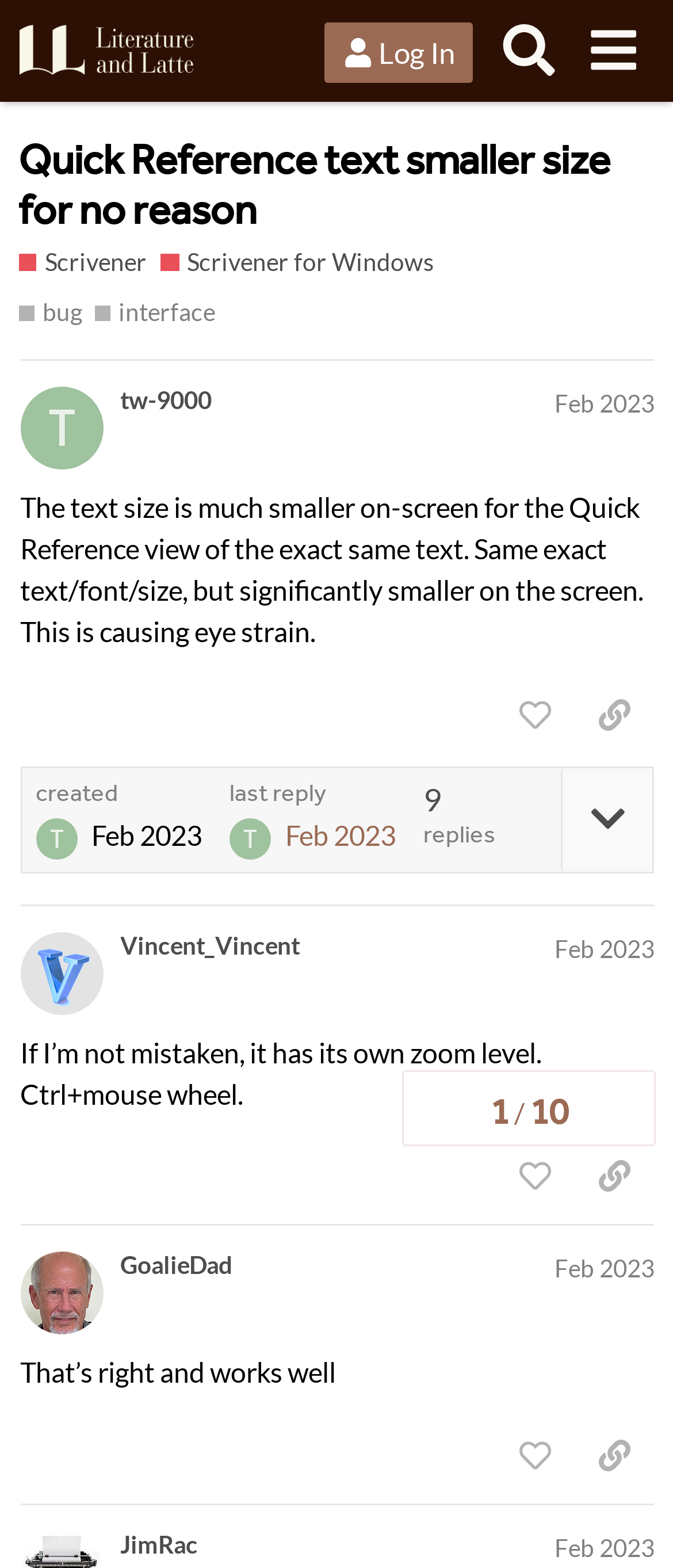Refer to the image and provide an in-depth answer to the question:
What is the date of the last reply in the forum?

I looked at the last post region and found the generic text 'Feb 19, 2023 1:46 am', which indicates the date of the last reply in the forum.